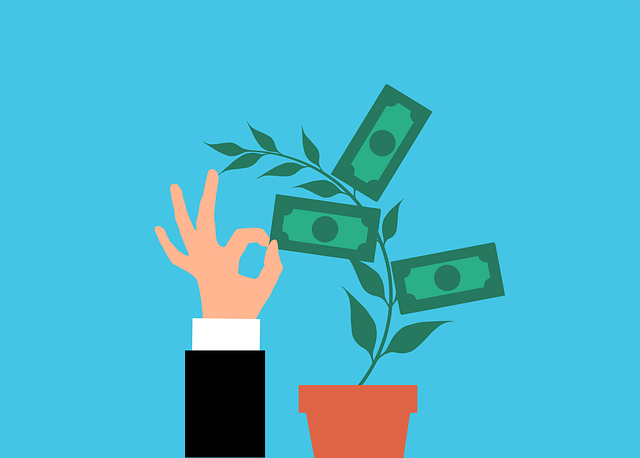Provide a comprehensive description of the image.

The image depicts a stylized concept of financial growth and investment, featuring a hand making an "OK" gesture alongside a potted plant. The plant’s branches are adorned with green dollar bills, symbolizing the idea of generating passive income through investments, particularly in stocks. The vibrant blue background enhances the theme of prosperity and success, suggesting a bright outlook for those seeking to enhance their financial stability. This visual aligns with the overarching theme of making passive income with stocks, inviting viewers to explore innovative ways to invest and grow their wealth.